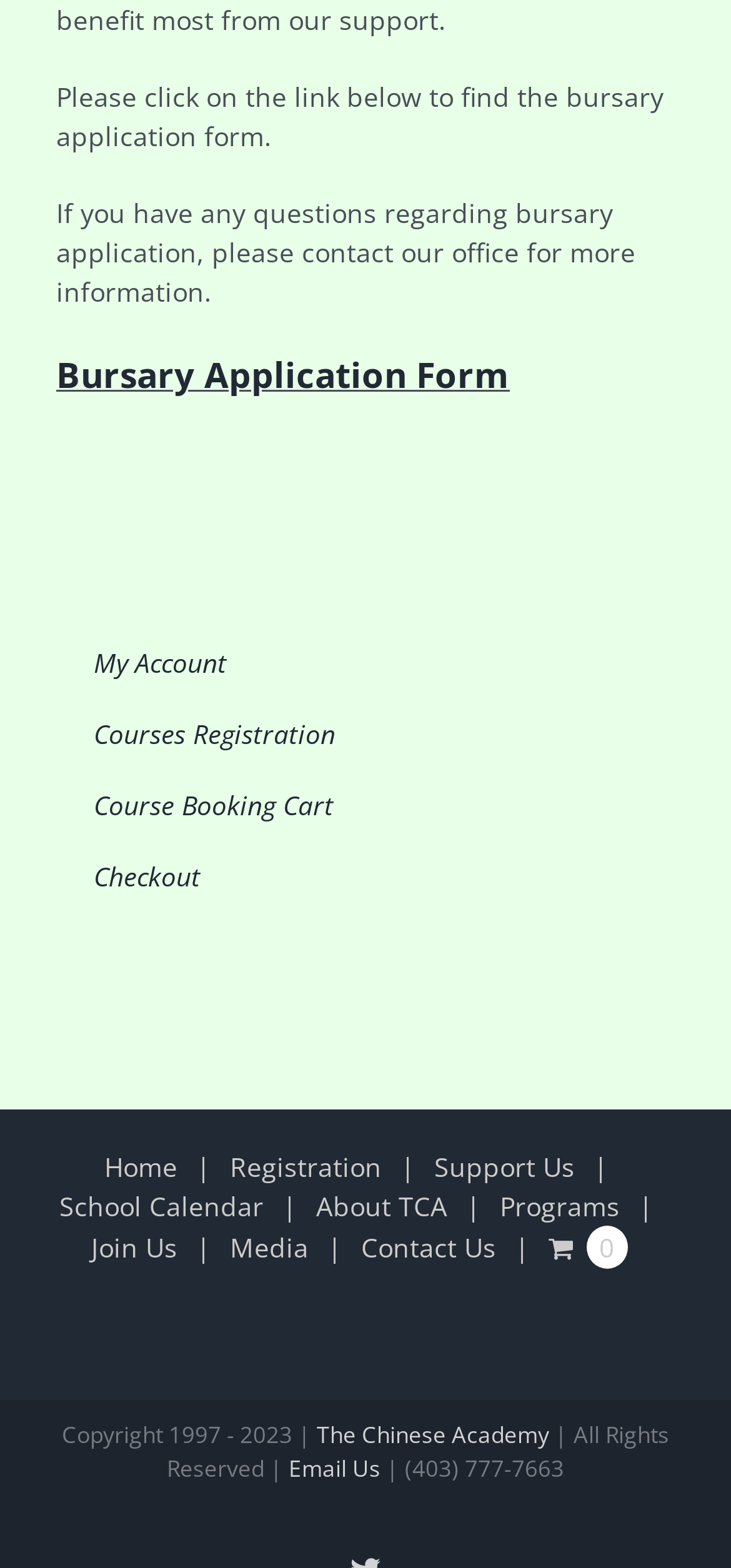Find the bounding box coordinates of the element you need to click on to perform this action: 'click on the Bursary Application Form link'. The coordinates should be represented by four float values between 0 and 1, in the format [left, top, right, bottom].

[0.077, 0.224, 0.697, 0.254]